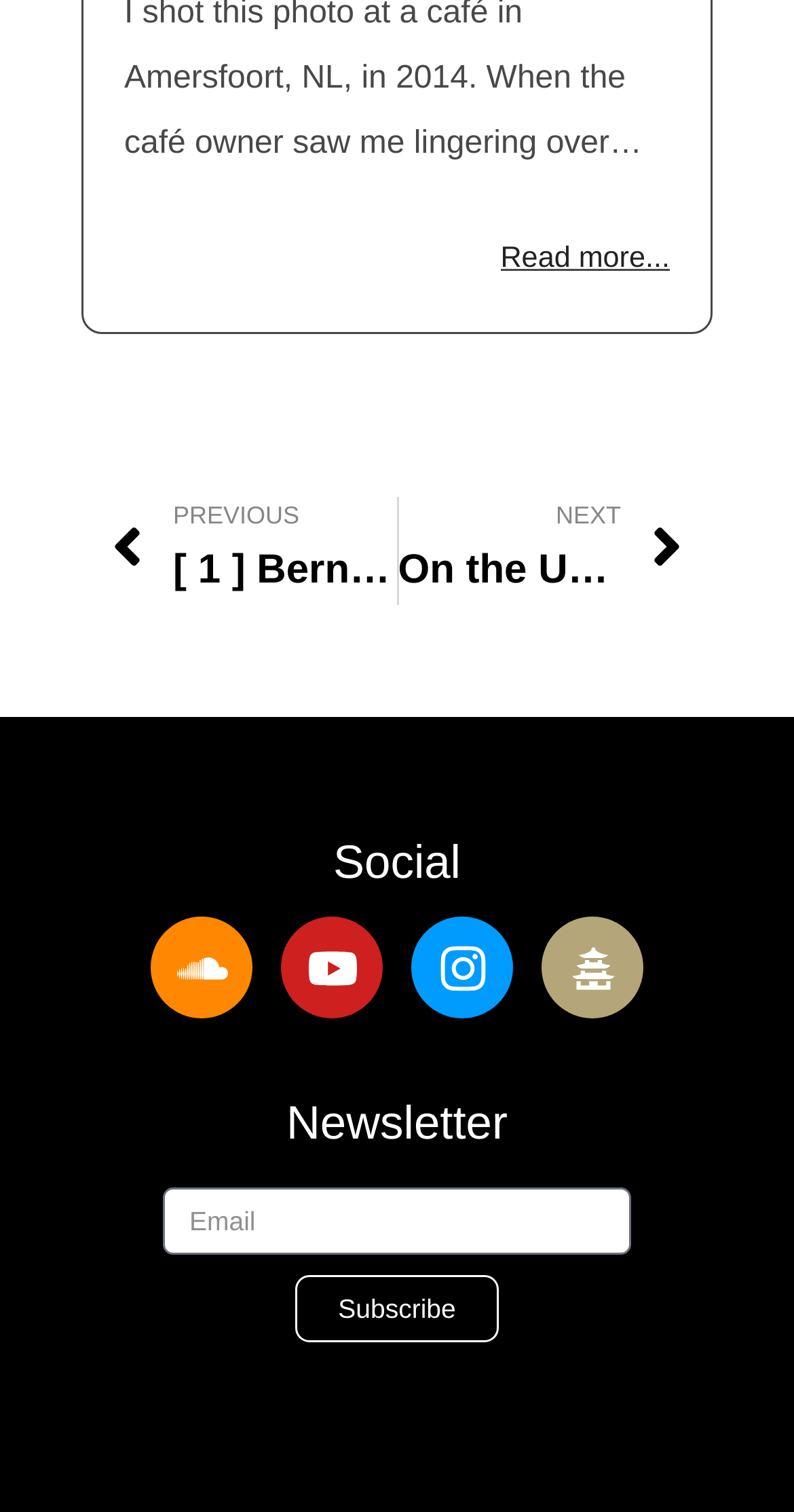Specify the bounding box coordinates of the element's region that should be clicked to achieve the following instruction: "Go to the previous article". The bounding box coordinates consist of four float numbers between 0 and 1, in the format [left, top, right, bottom].

[0.141, 0.329, 0.499, 0.4]